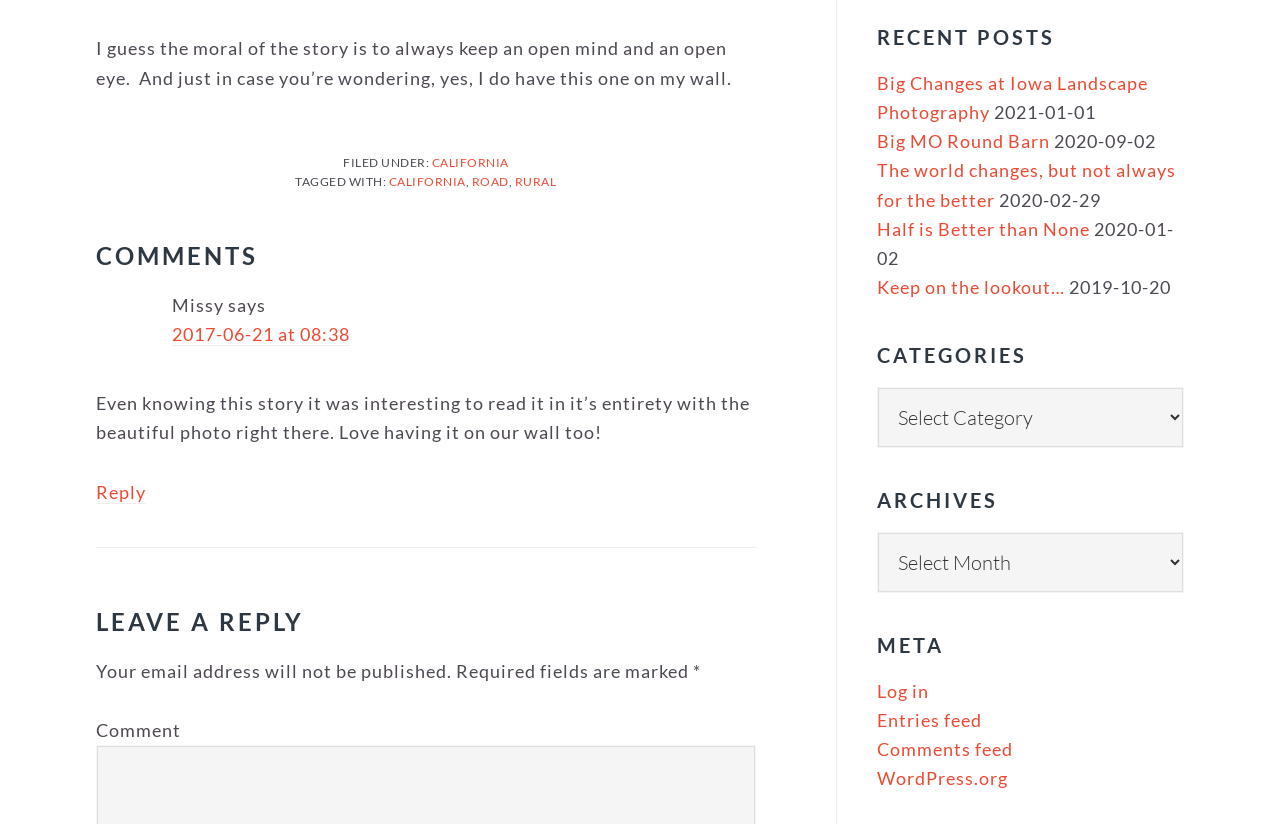Please determine the bounding box coordinates of the element to click on in order to accomplish the following task: "Reply to Missy's comment". Ensure the coordinates are four float numbers ranging from 0 to 1, i.e., [left, top, right, bottom].

[0.075, 0.583, 0.114, 0.611]